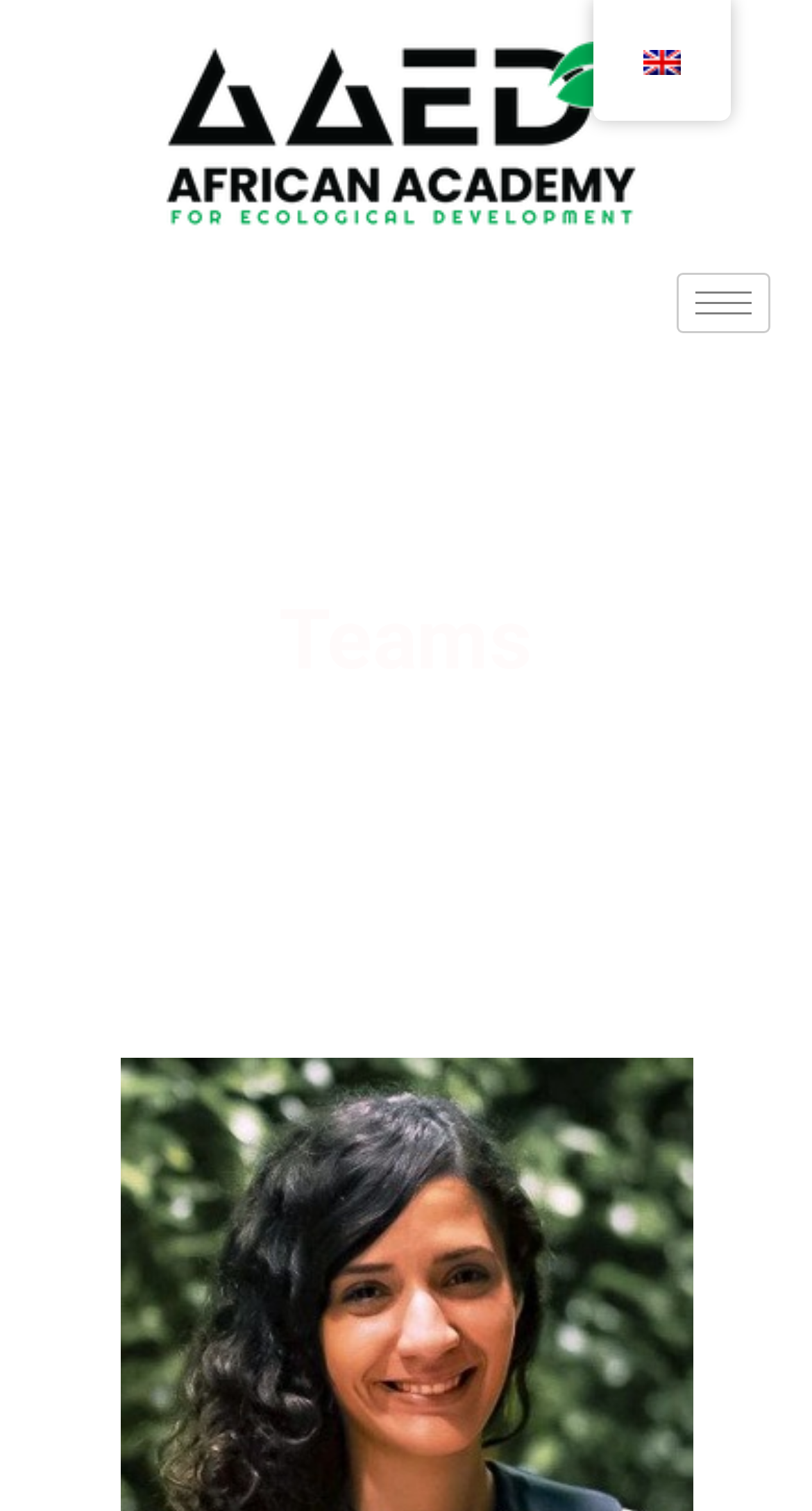Please find the bounding box for the UI element described by: "parent_node: Home".

[0.731, 0.0, 0.9, 0.08]